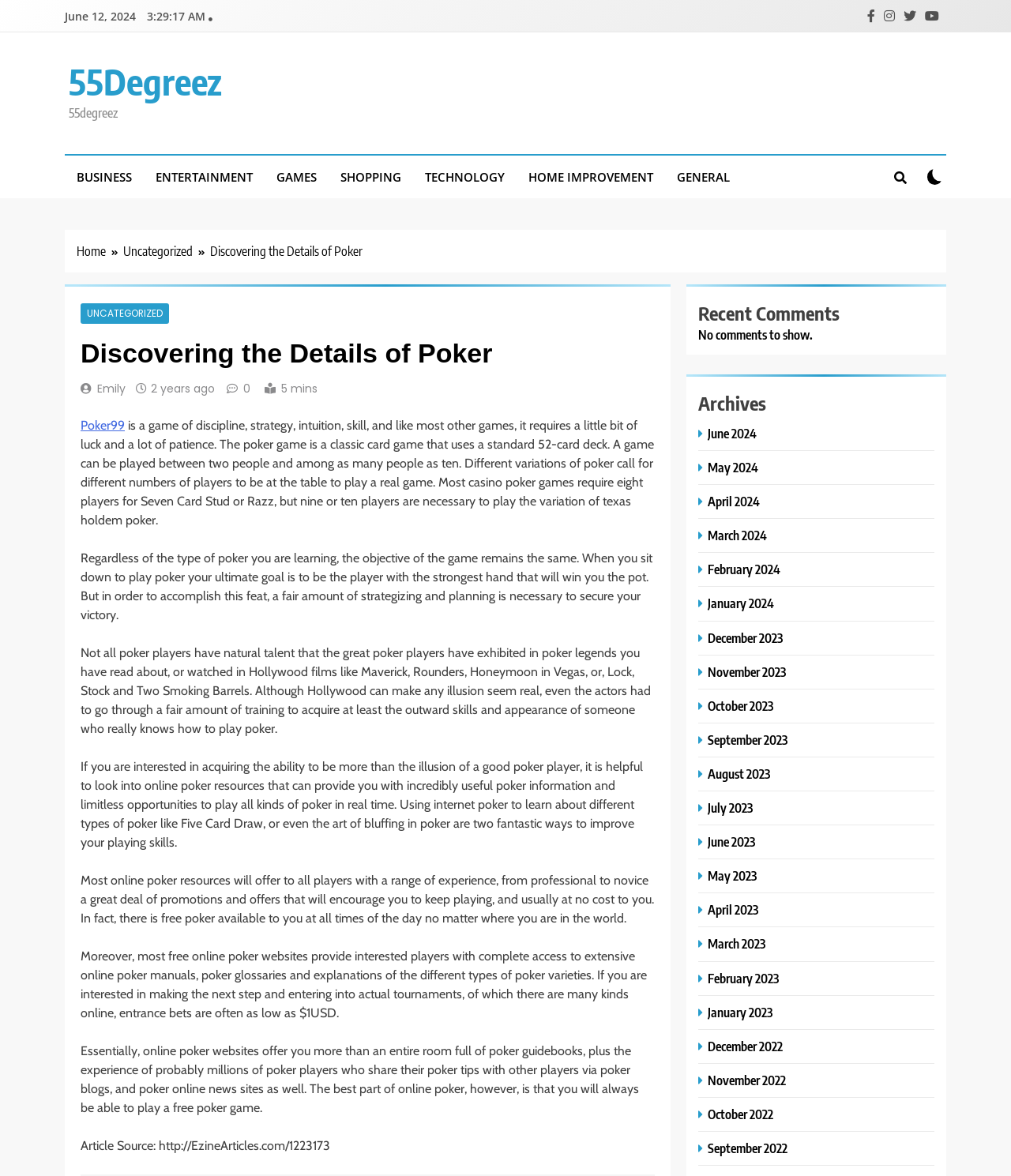Please examine the image and provide a detailed answer to the question: What is the category of the article?

I examined the webpage and found a link element with the content 'UNCATEGORIZED', which I believe is the category of the article.